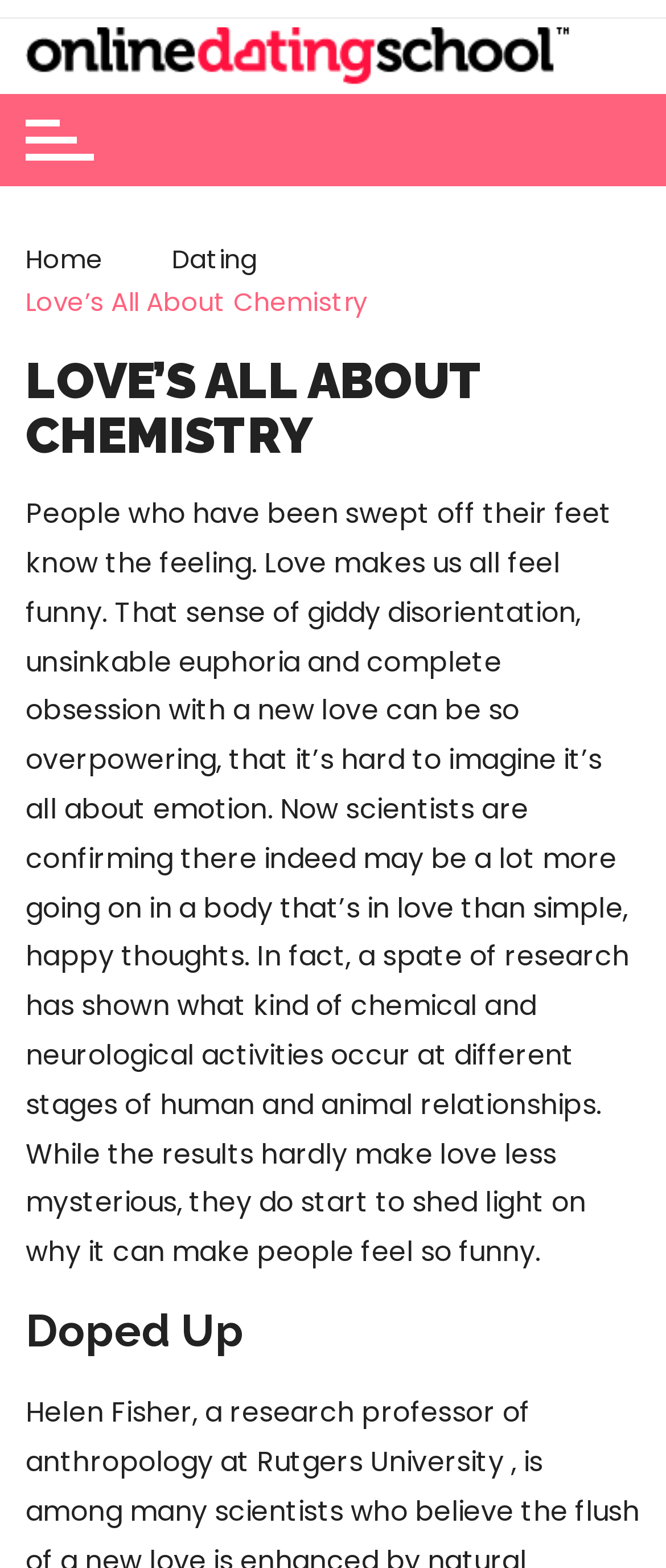Given the content of the image, can you provide a detailed answer to the question?
What is the name of the blog?

The name of the blog can be found in the top-left corner of the webpage, where it is written as a link and an image with the same text.